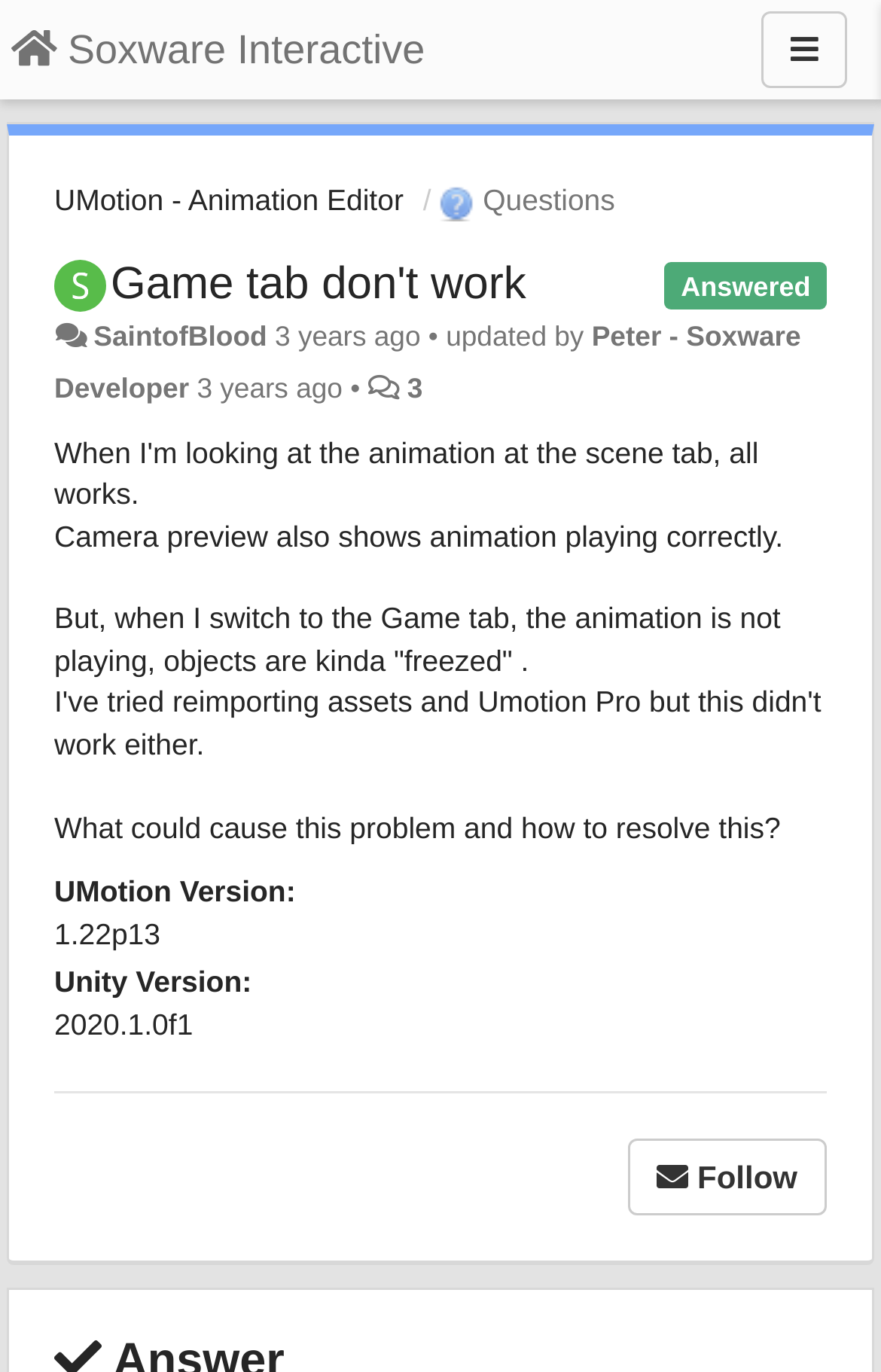Find the bounding box coordinates of the element you need to click on to perform this action: 'Follow the link to 'UMotion - Animation Editor''. The coordinates should be represented by four float values between 0 and 1, in the format [left, top, right, bottom].

[0.062, 0.133, 0.458, 0.158]